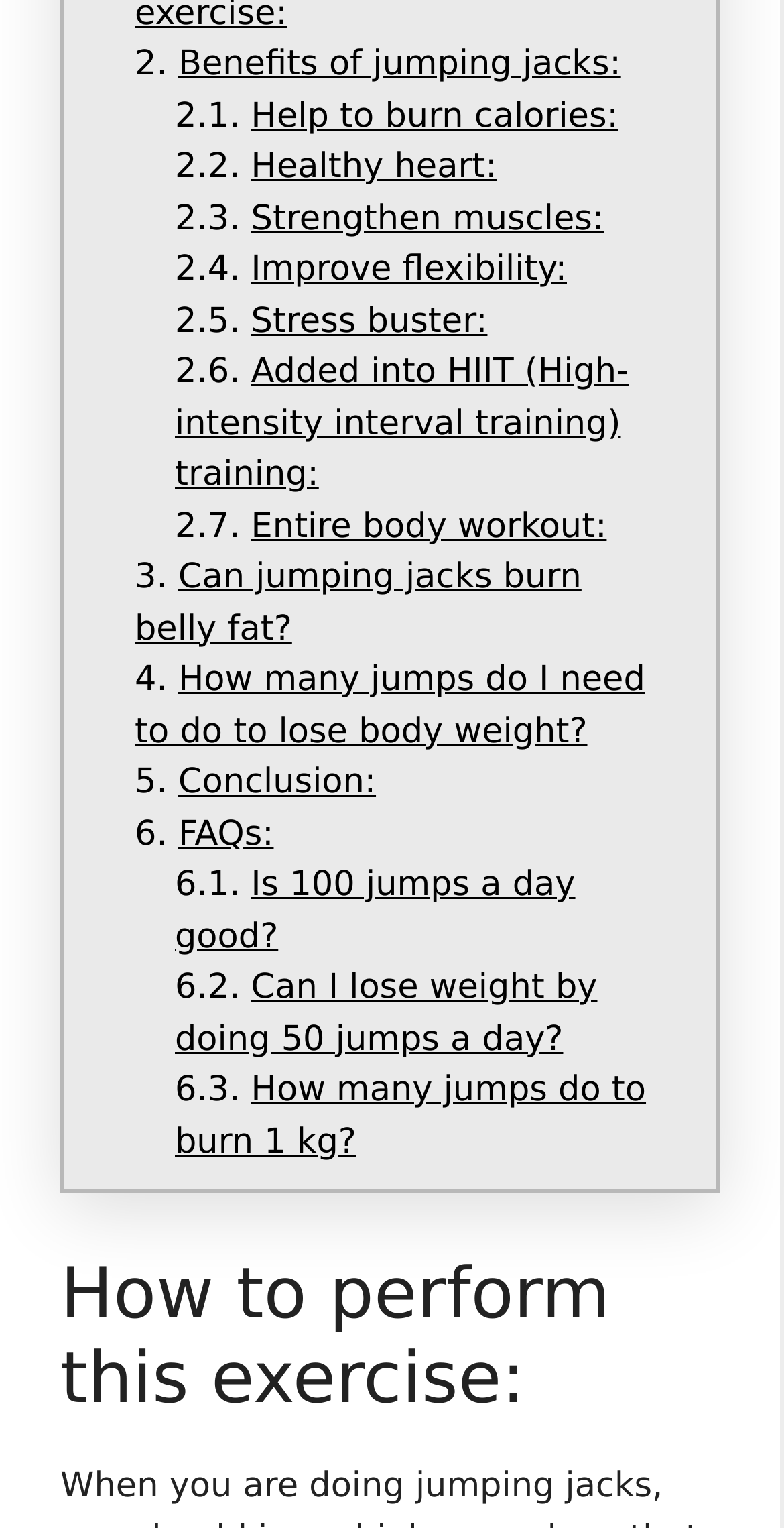Utilize the details in the image to thoroughly answer the following question: What is the purpose of jumping jacks in HIIT training?

According to the webpage, jumping jacks can be added into HIIT (High-intensity interval training) training, suggesting that it is a part of the training routine.